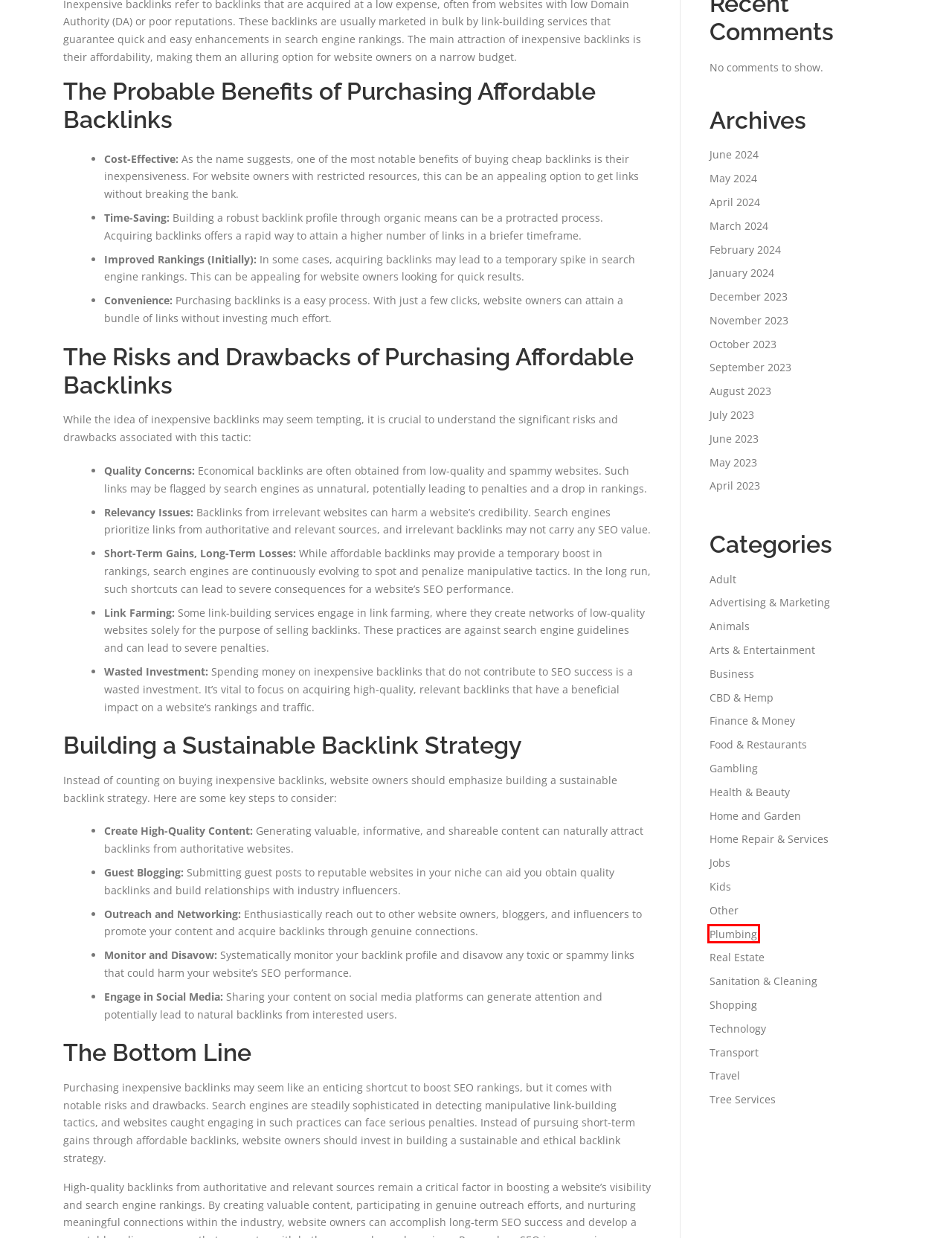Analyze the screenshot of a webpage with a red bounding box and select the webpage description that most accurately describes the new page resulting from clicking the element inside the red box. Here are the candidates:
A. Home and Garden – FreshPerception
B. June 2024 – FreshPerception
C. September 2023 – FreshPerception
D. June 2023 – FreshPerception
E. Plumbing – FreshPerception
F. March 2024 – FreshPerception
G. Kids – FreshPerception
H. Jobs – FreshPerception

E